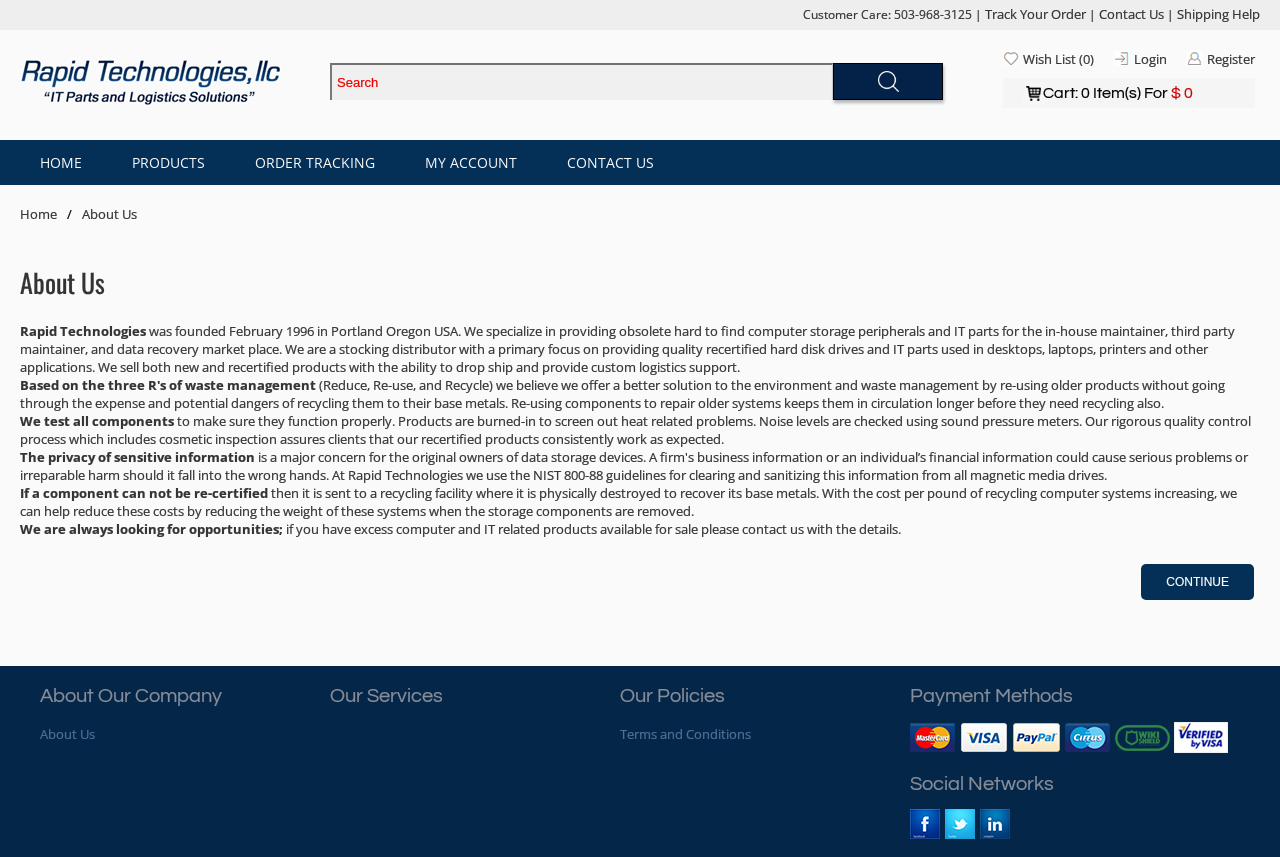Identify the bounding box of the UI component described as: "Track Your Order".

[0.77, 0.006, 0.848, 0.027]